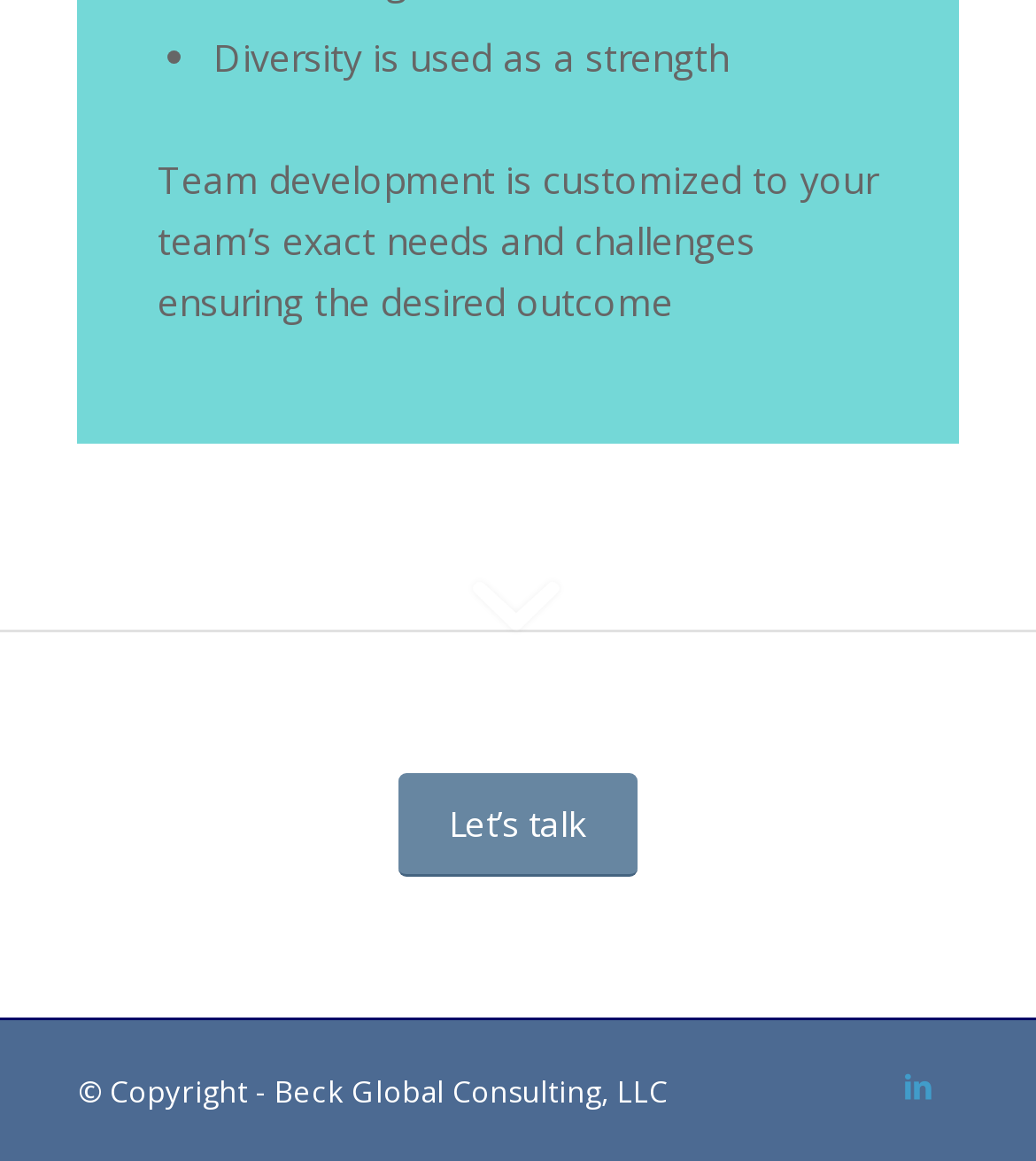Provide a one-word or brief phrase answer to the question:
What is the symbol preceding the 'Diversity is used as a strength' text?

Bullet point